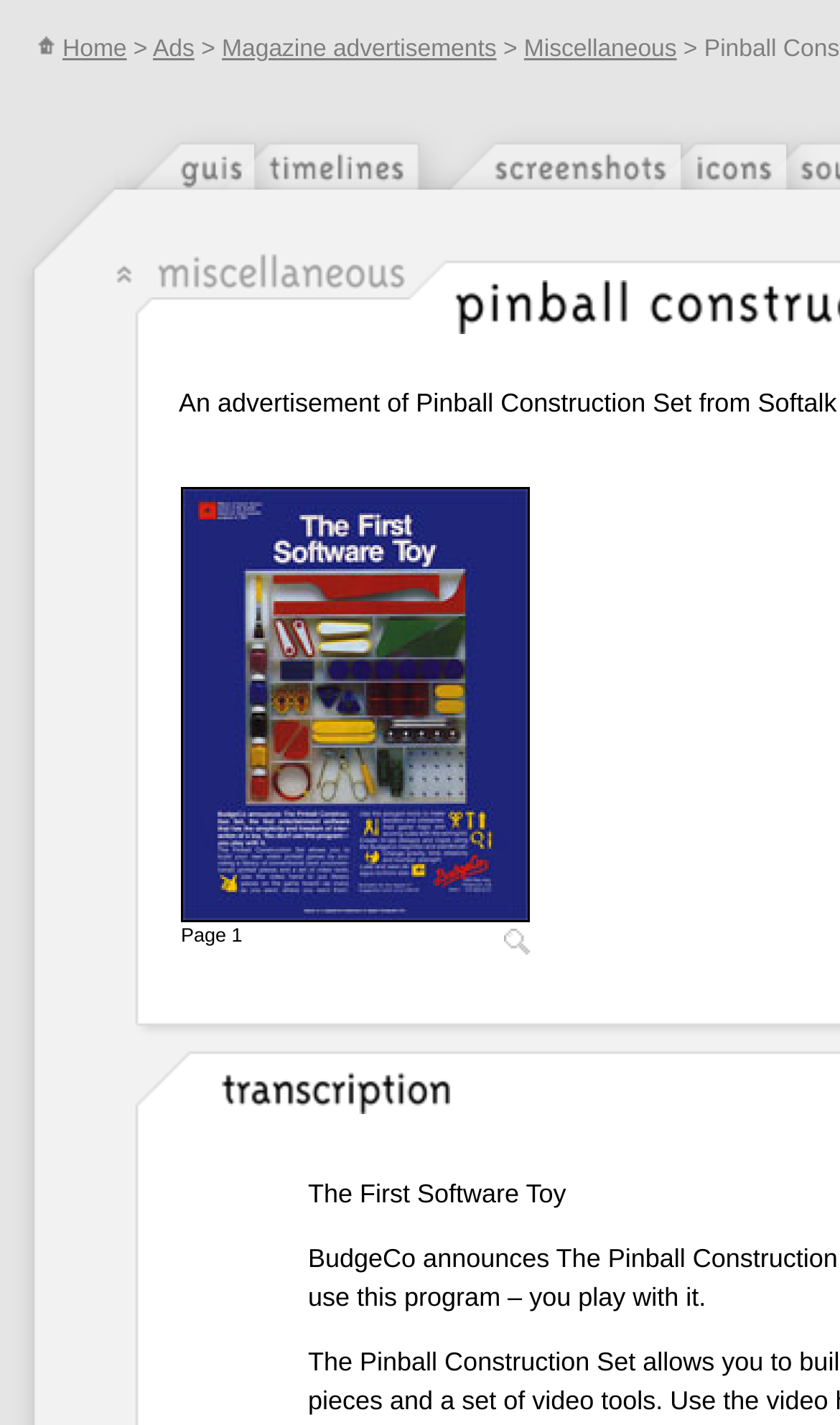What is the text of the link below the 'Go back Miscellaneous' button?
Refer to the image and provide a concise answer in one word or phrase.

Page 1